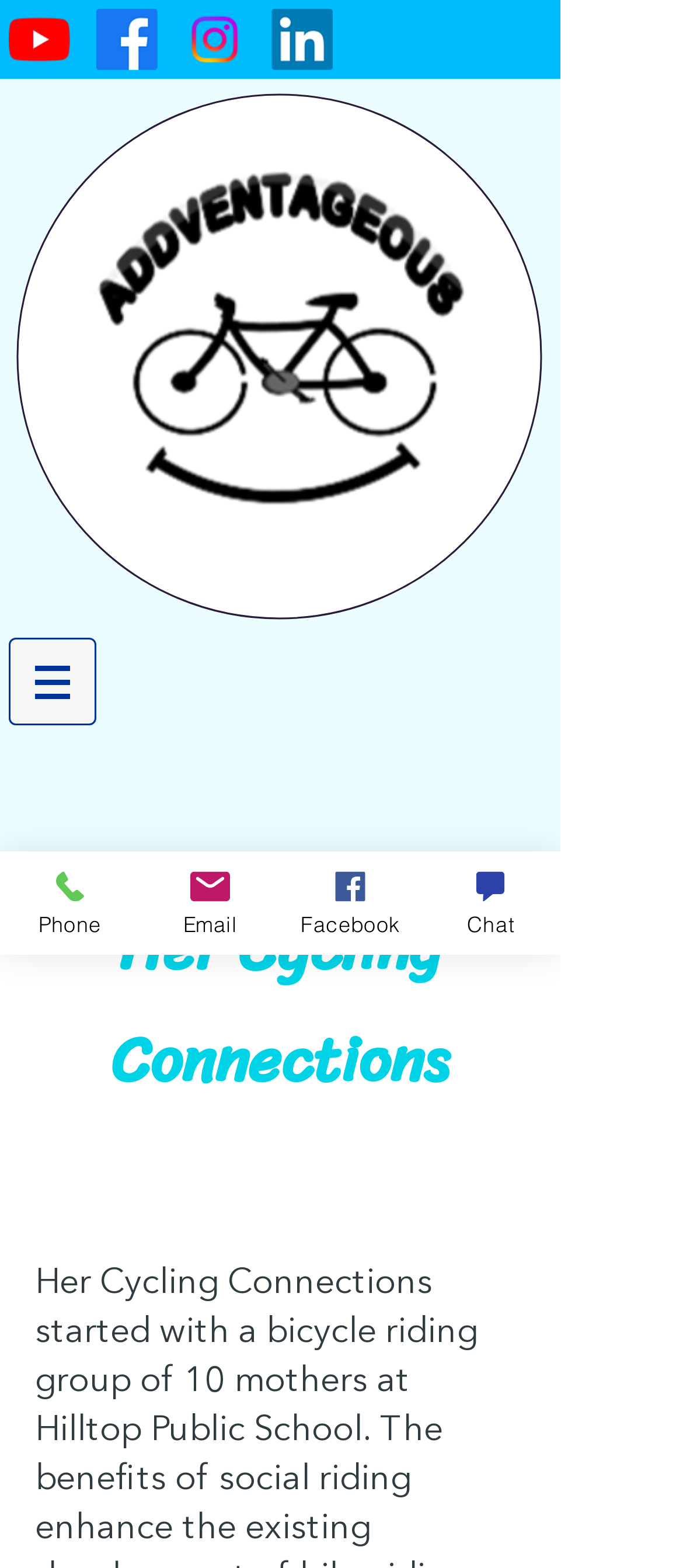What is the logo image filename?
Provide a detailed and well-explained answer to the question.

I found the image element with the filename 'addventageous logo black white_edited.png' which is likely the logo of the website.